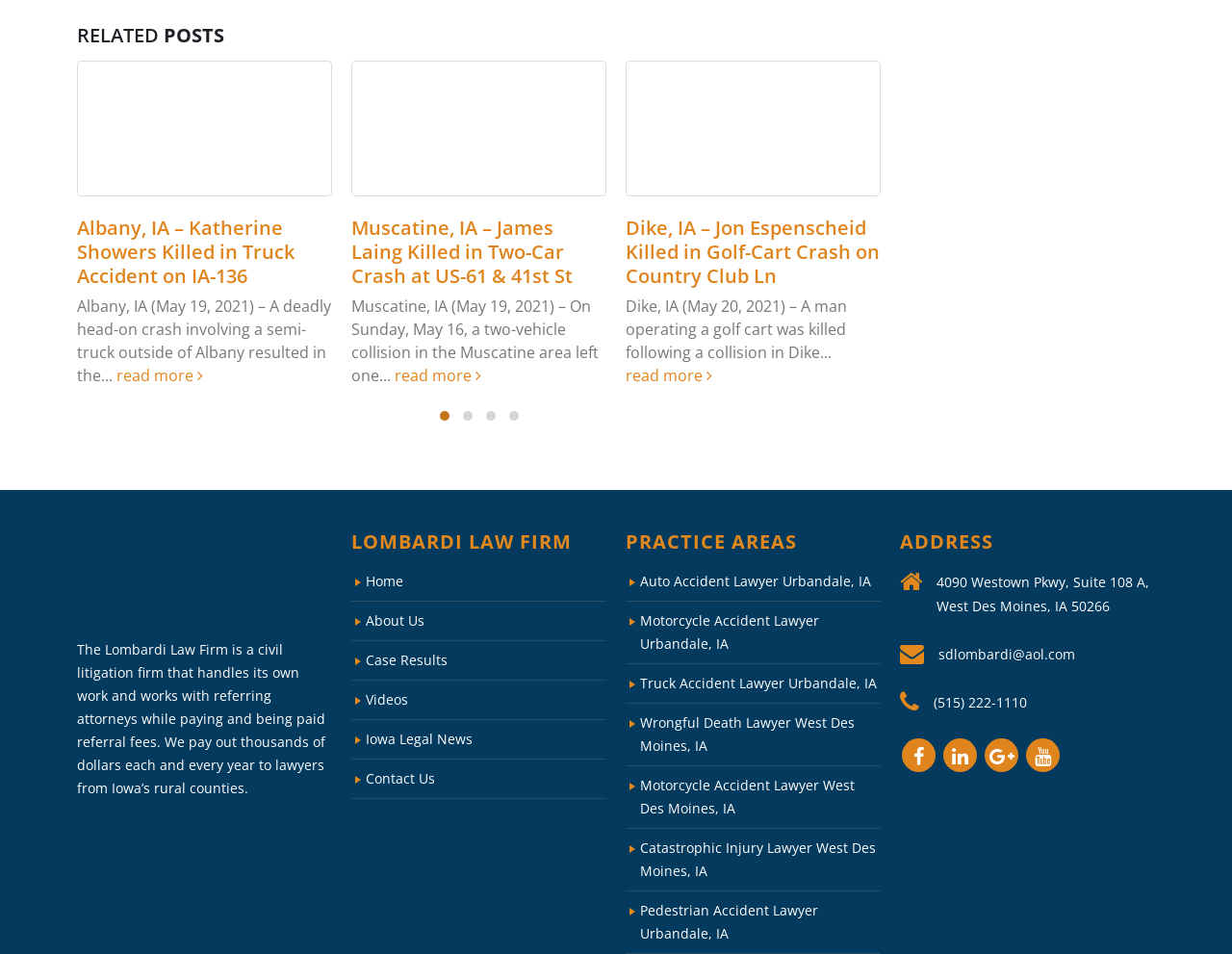Determine the bounding box coordinates of the section I need to click to execute the following instruction: "read more about 'Albany, IA - Katherine Showers Killed in Truck Accident on IA-136'". Provide the coordinates as four float numbers between 0 and 1, i.e., [left, top, right, bottom].

[0.095, 0.381, 0.165, 0.405]